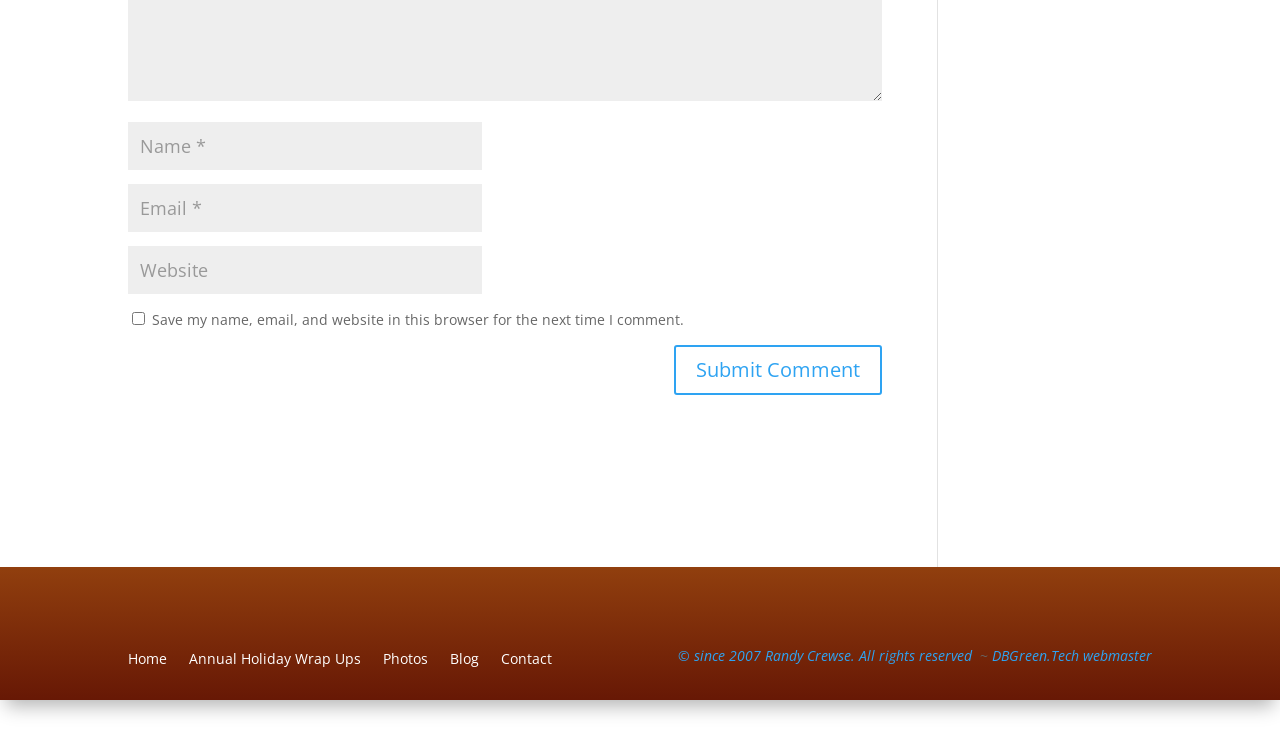Identify the bounding box coordinates for the UI element mentioned here: "Blog". Provide the coordinates as four float values between 0 and 1, i.e., [left, top, right, bottom].

[0.352, 0.886, 0.374, 0.916]